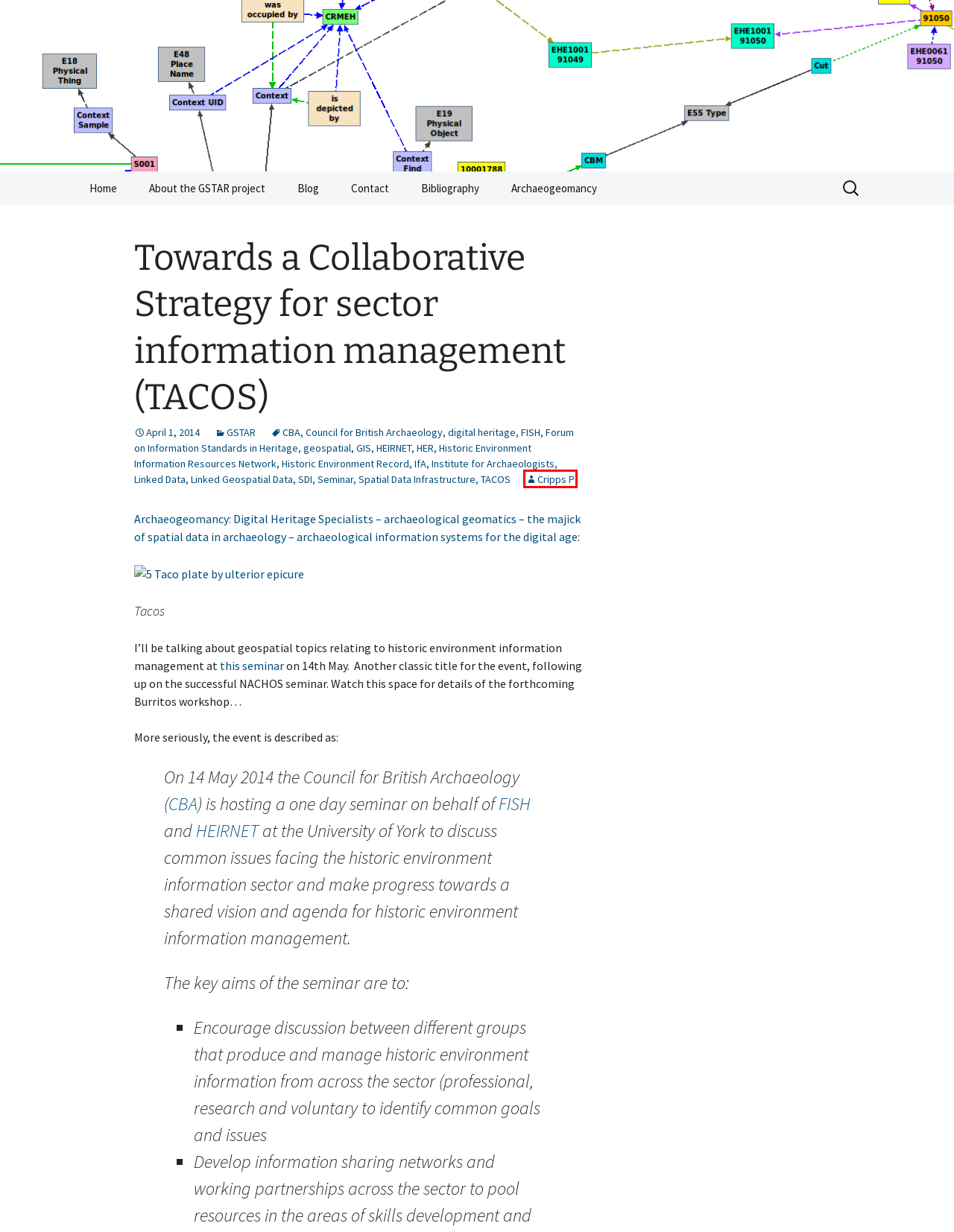You are provided with a screenshot of a webpage where a red rectangle bounding box surrounds an element. Choose the description that best matches the new webpage after clicking the element in the red bounding box. Here are the choices:
A. Institute for Archaeologists | GSTAR
B. Spatial Data Infrastructure | GSTAR
C. Bibliography | GSTAR
D. Blog | GSTAR | GeoSemantic Technologies for Archaeological Resources
E. Cripps P | GSTAR
F. Homepage Council for British Archaeology
G. TACOS | GSTAR
H. archaeogeomancy.net is almost here!

E